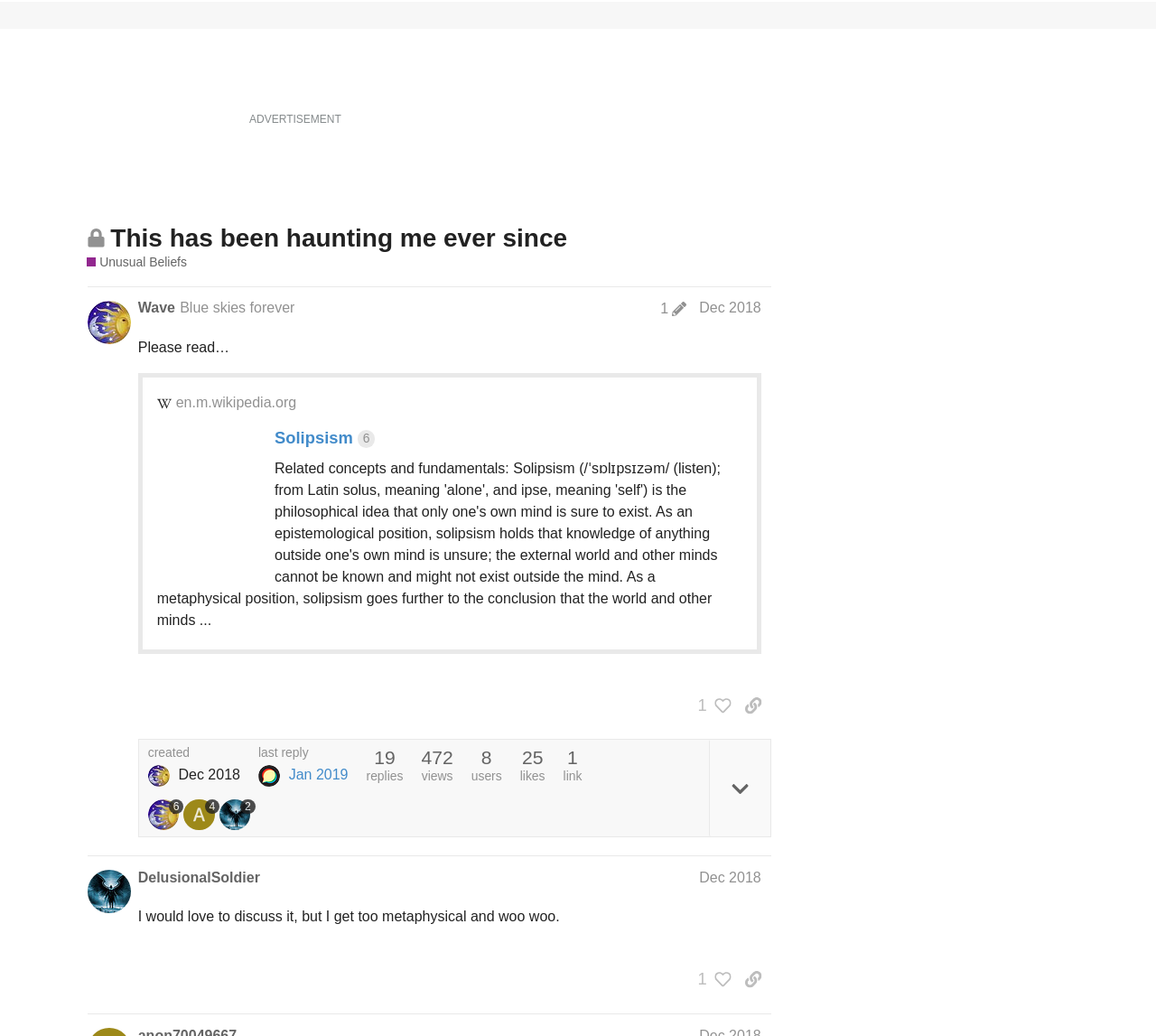How many people liked the post by Wave?
Can you offer a detailed and complete answer to this question?

I found the answer by looking at the button '3 people liked this post. Click to view' which is associated with the post by Wave.